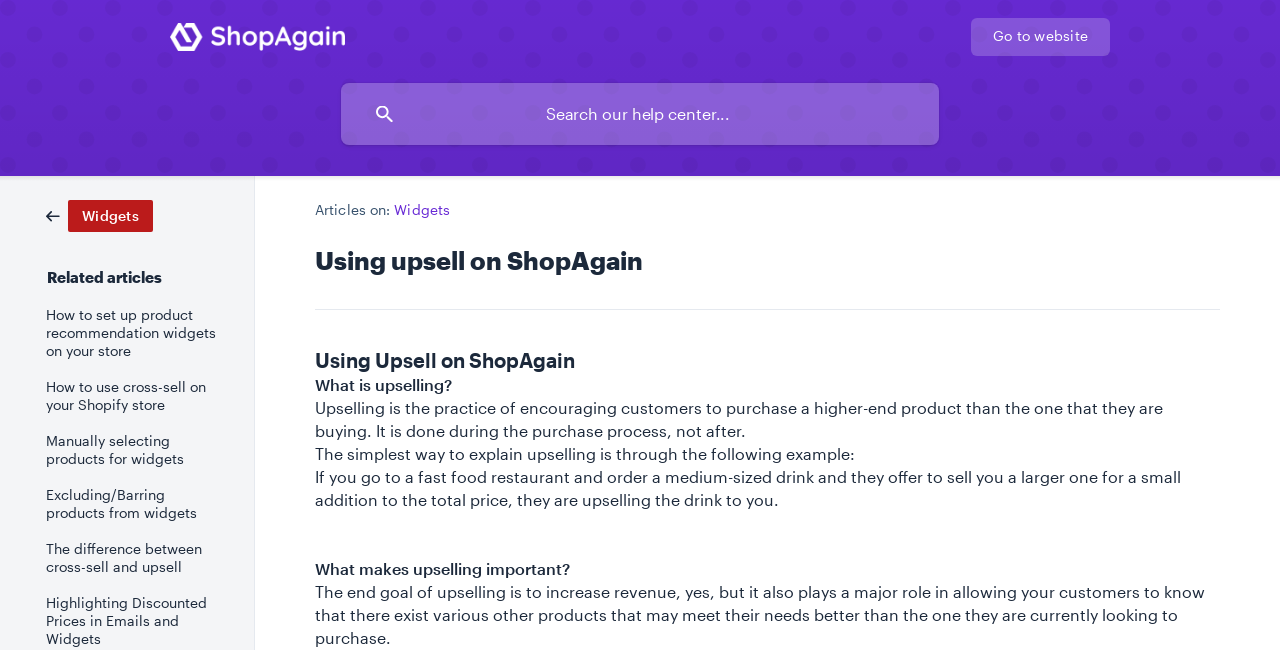What is an example of upselling?
Carefully analyze the image and provide a thorough answer to the question.

The webpage provides an example of upselling, where if you go to a fast food restaurant and order a medium-sized drink and they offer to sell you a larger one for a small addition to the total price, they are upselling the drink to you.